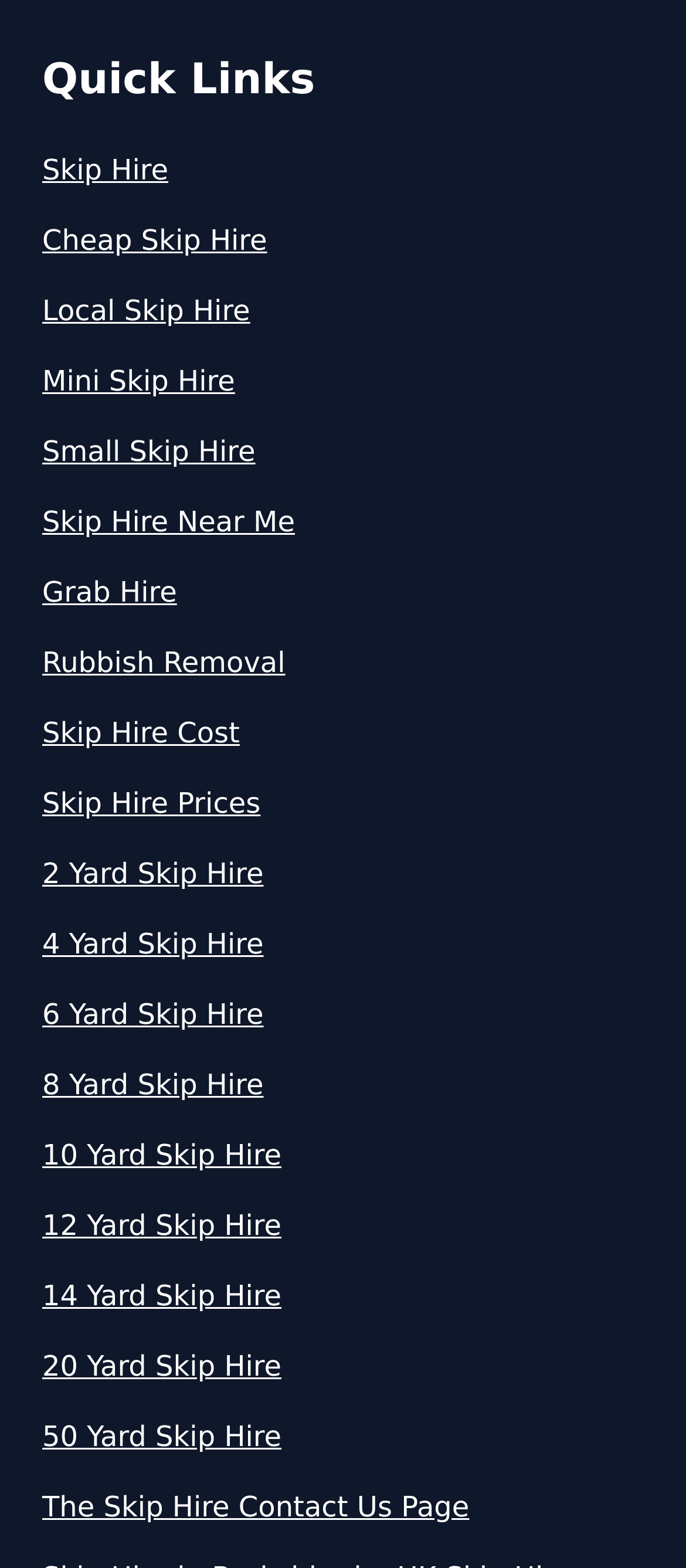Please examine the image and answer the question with a detailed explanation:
How many yard skip hire options are listed?

There are 9 yard skip hire options listed, including '2 Yard Skip Hire', '4 Yard Skip Hire', '6 Yard Skip Hire', '8 Yard Skip Hire', '10 Yard Skip Hire', '12 Yard Skip Hire', '14 Yard Skip Hire', and '20 Yard Skip Hire', located under the 'Quick Links' section.